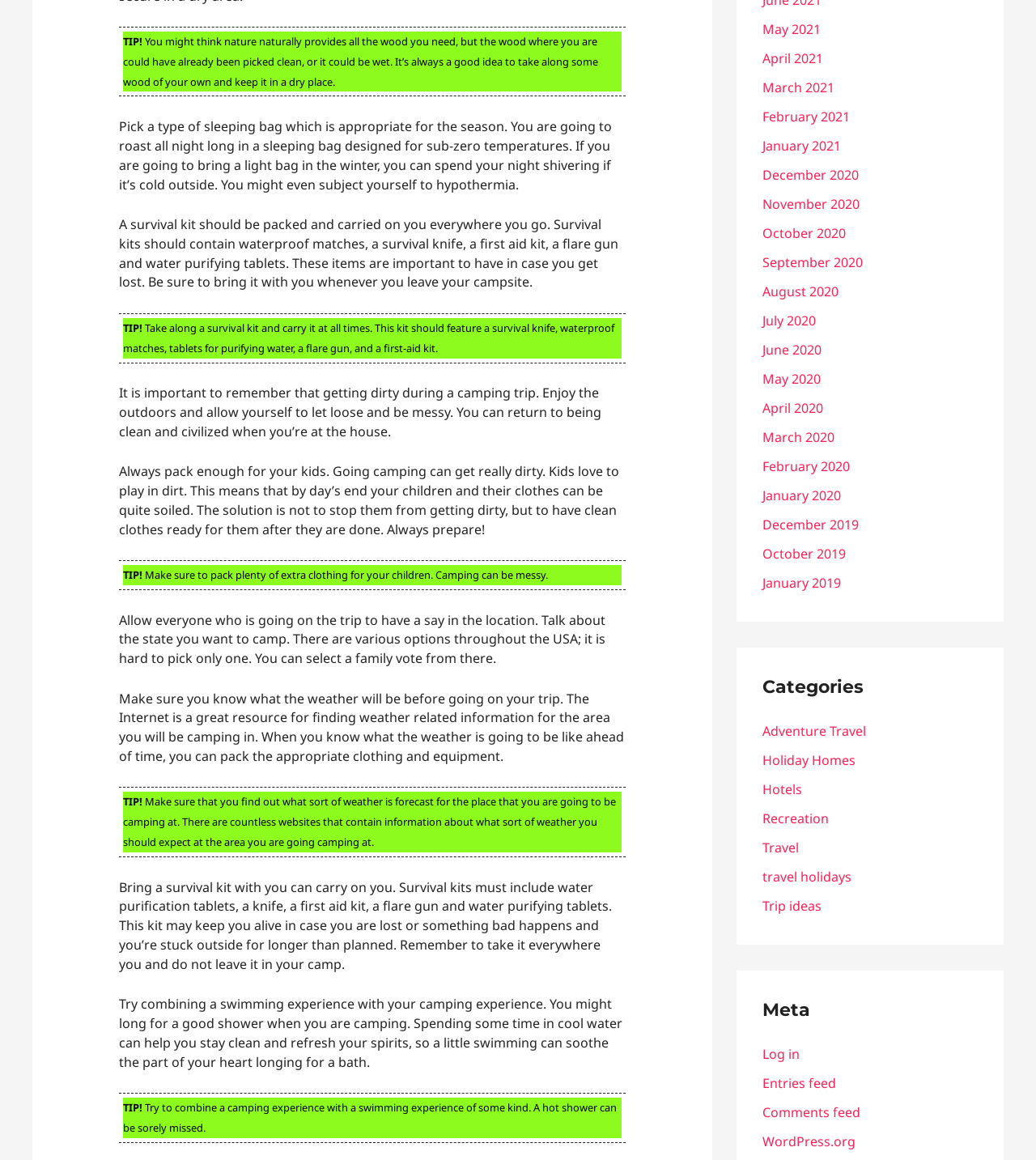Determine the bounding box coordinates of the clickable element to achieve the following action: 'Click on the 'May 2021' link'. Provide the coordinates as four float values between 0 and 1, formatted as [left, top, right, bottom].

[0.736, 0.018, 0.792, 0.033]